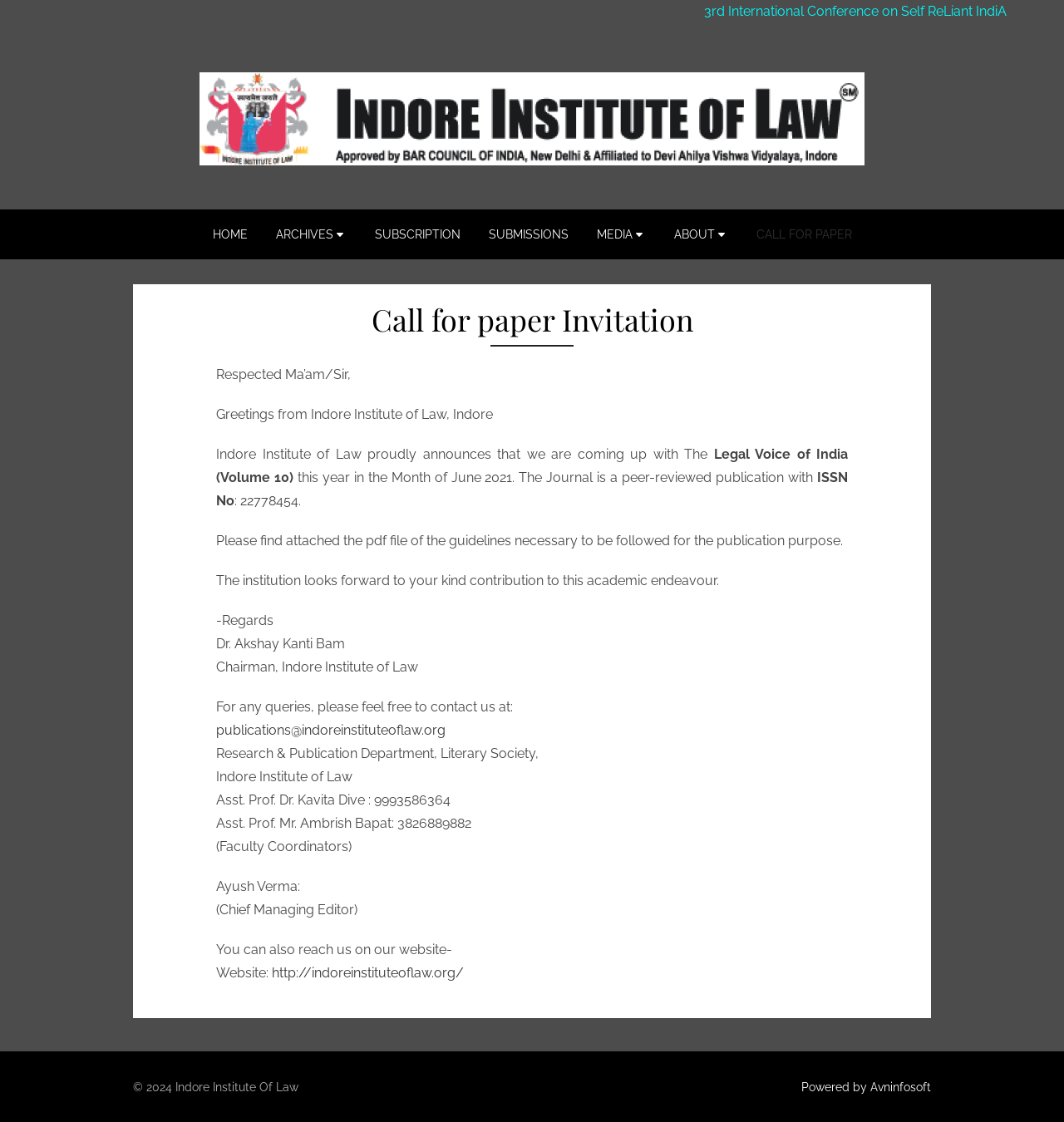Identify the text that serves as the heading for the webpage and generate it.

Call for paper Invitation